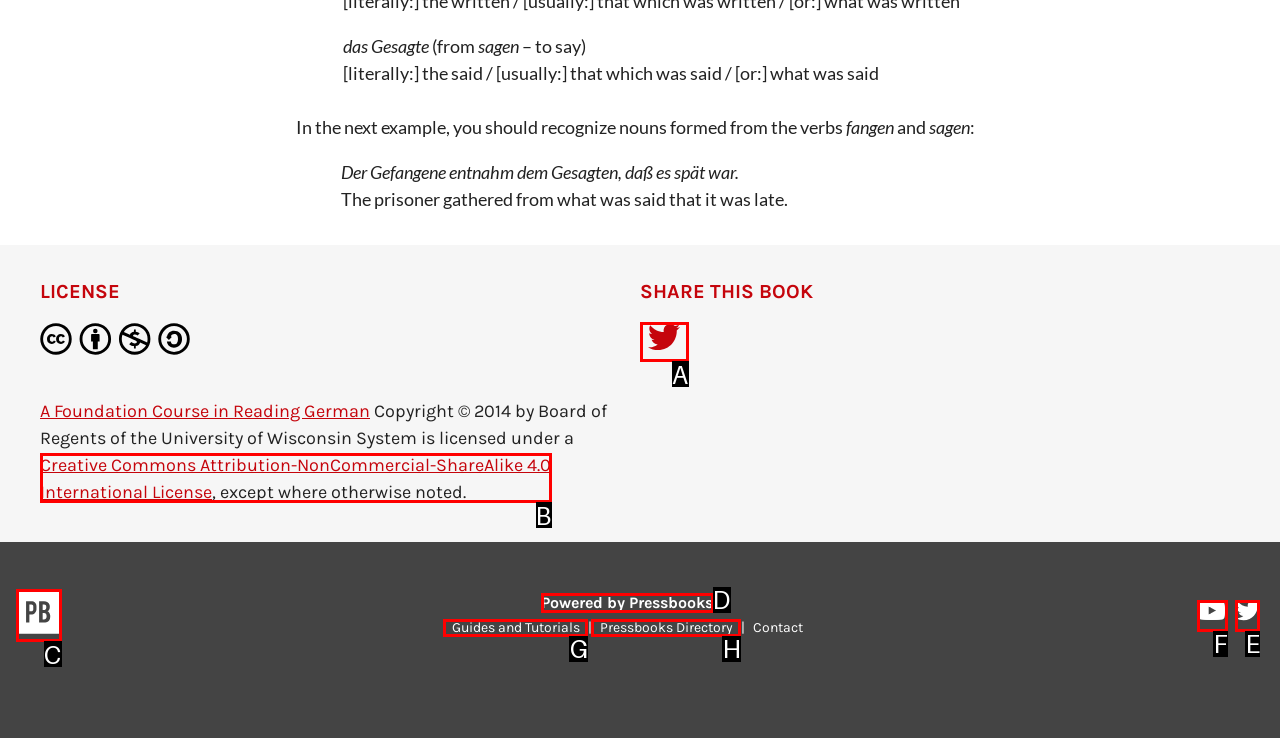Identify the option that best fits this description: Pressbooks Directory
Answer with the appropriate letter directly.

H